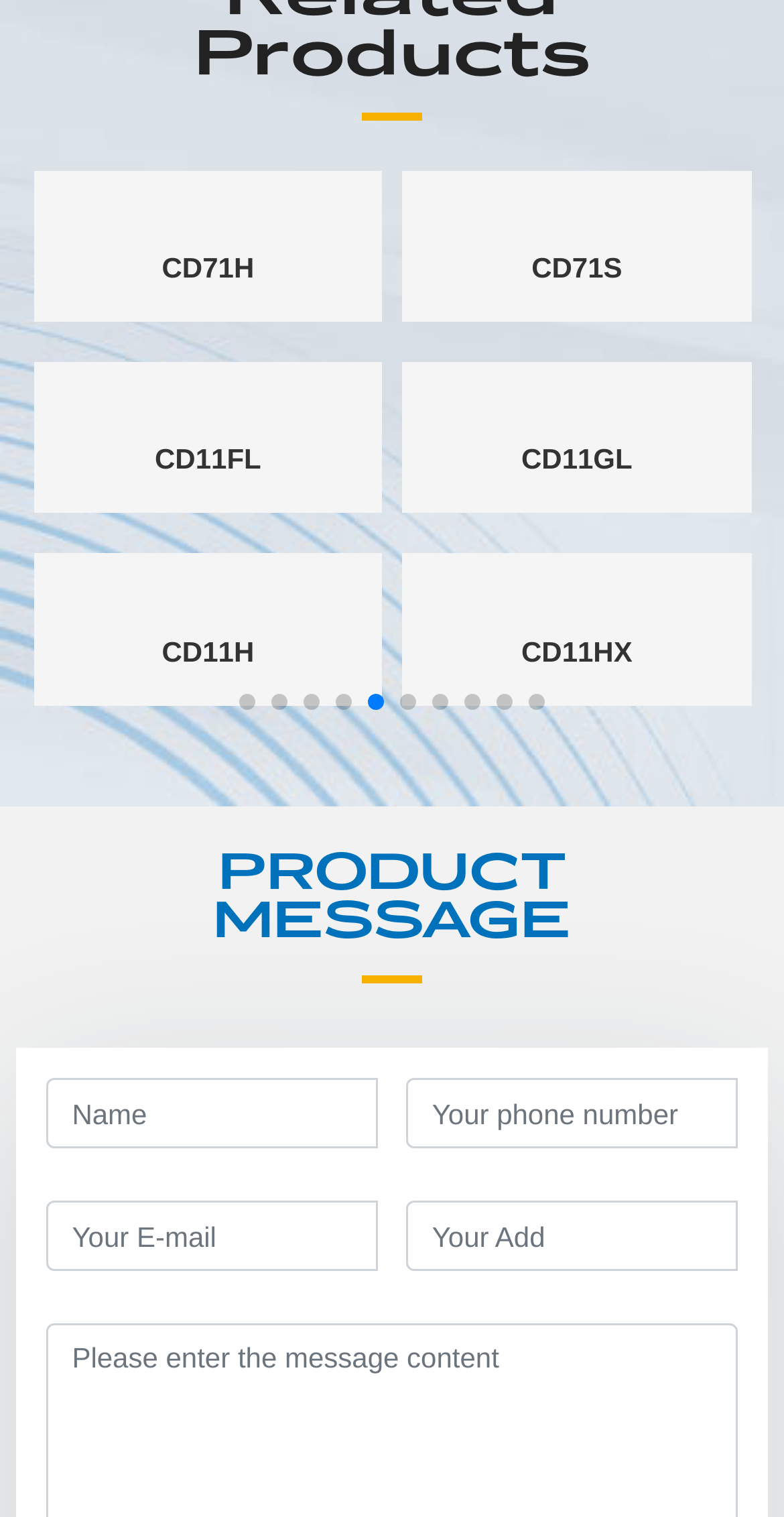What is the label above the textboxes?
Answer the question with a single word or phrase derived from the image.

PRODUCT MESSAGE